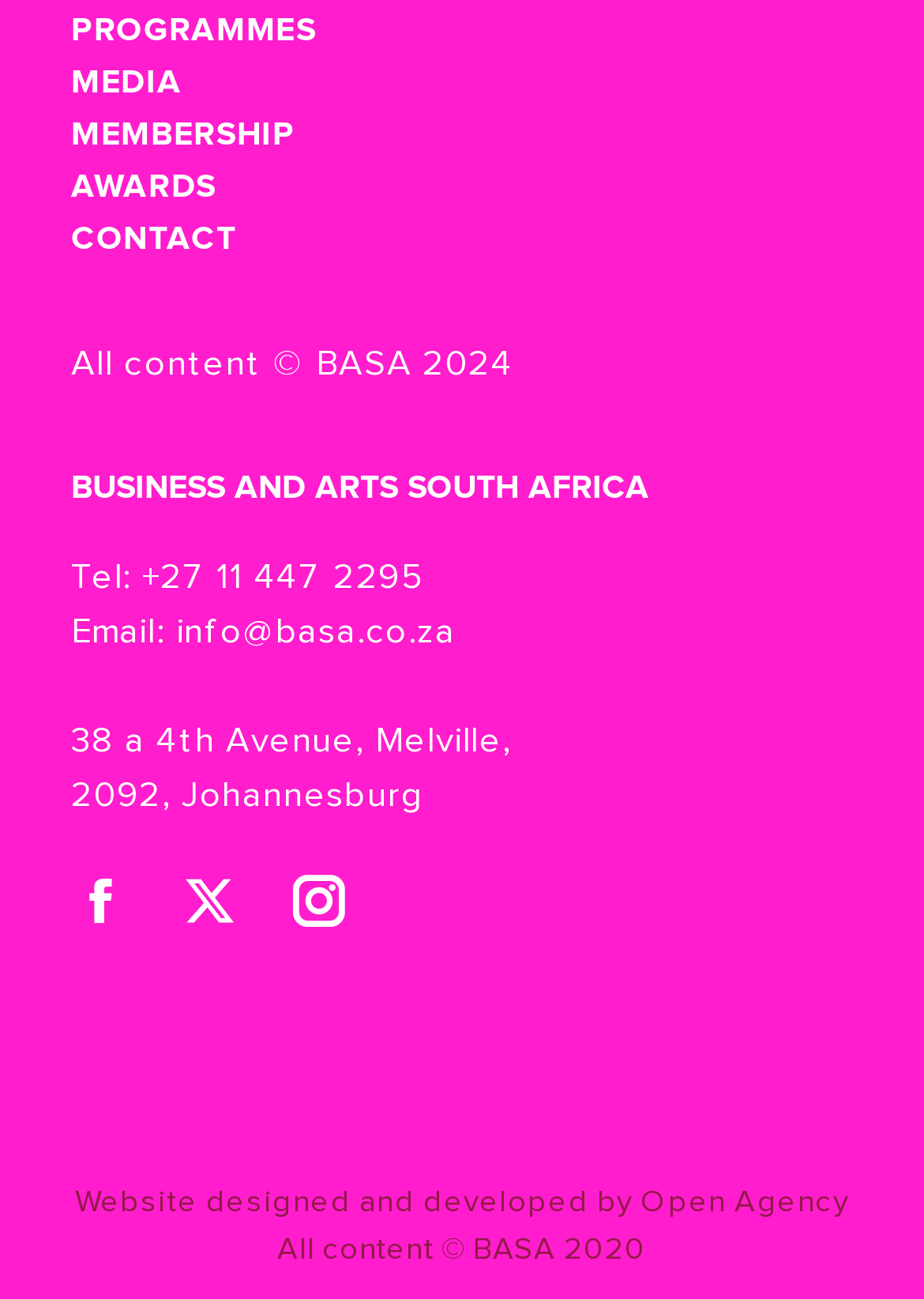Please identify the bounding box coordinates of the area that needs to be clicked to fulfill the following instruction: "Visit the Facebook page."

[0.077, 0.67, 0.144, 0.717]